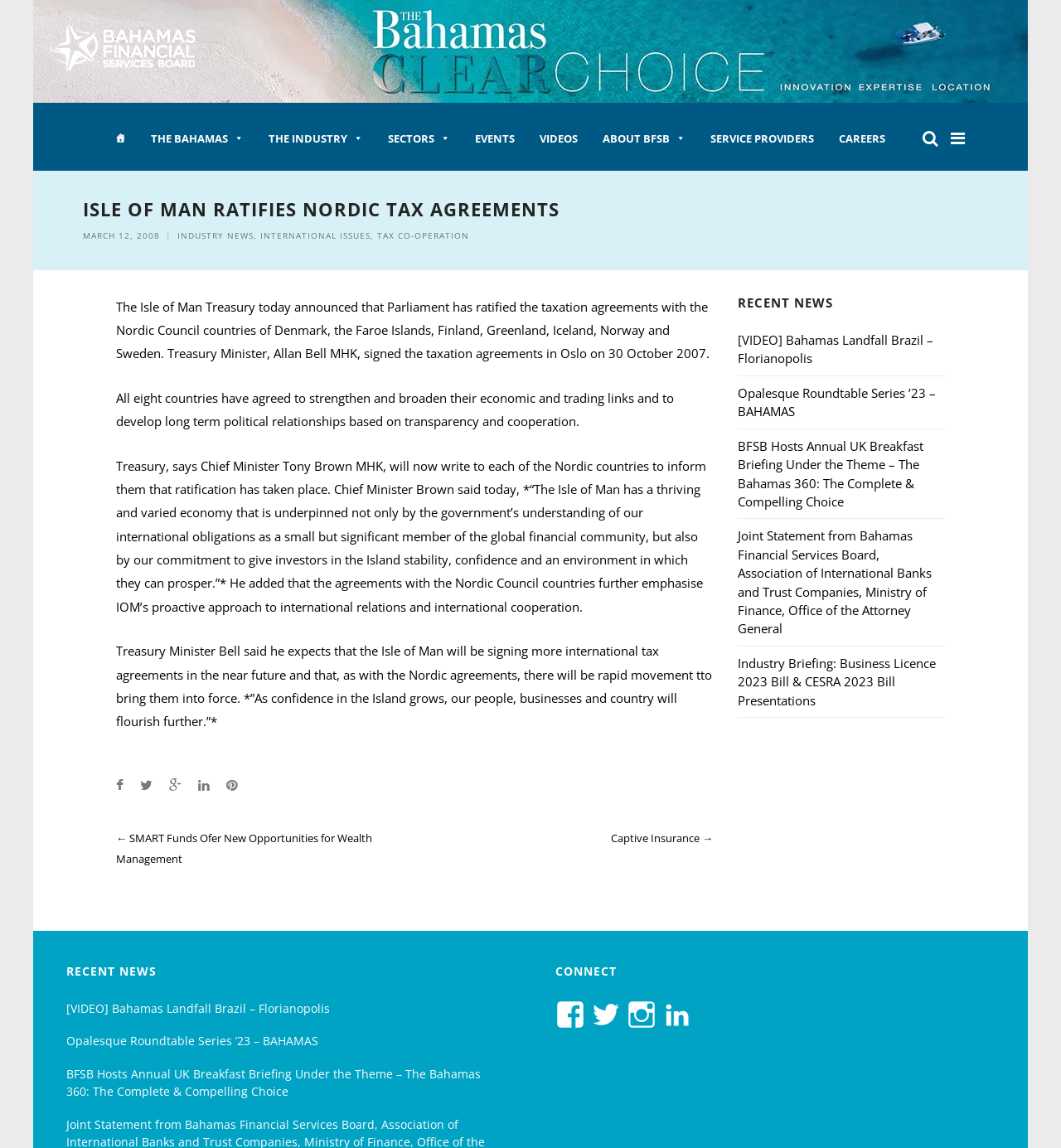Answer the question in one word or a short phrase:
What is the name of the financial services board?

Bahamas Financial Services Board